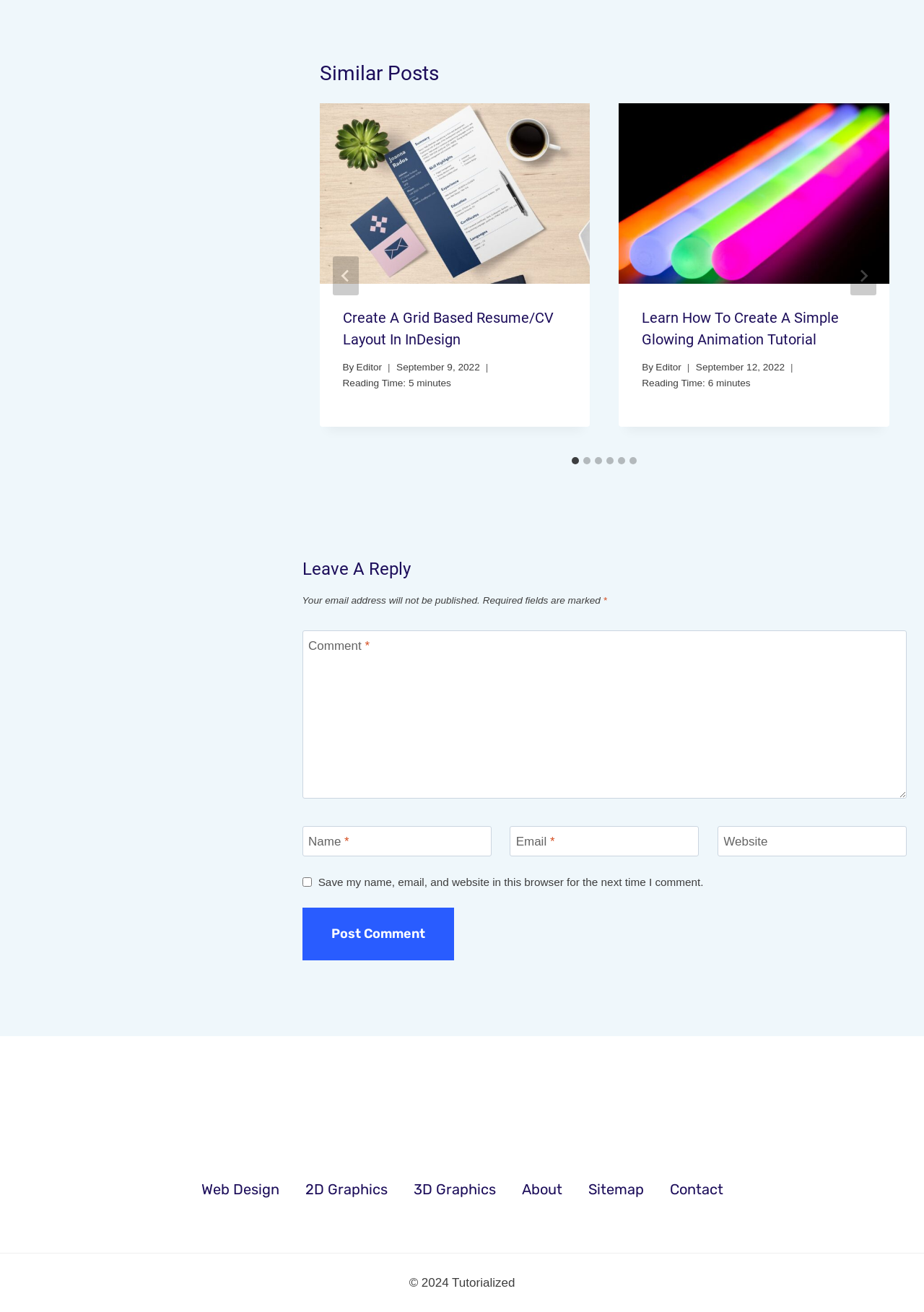Determine the bounding box coordinates of the region I should click to achieve the following instruction: "Enter a comment in the 'Comment *' field". Ensure the bounding box coordinates are four float numbers between 0 and 1, i.e., [left, top, right, bottom].

[0.327, 0.48, 0.981, 0.609]